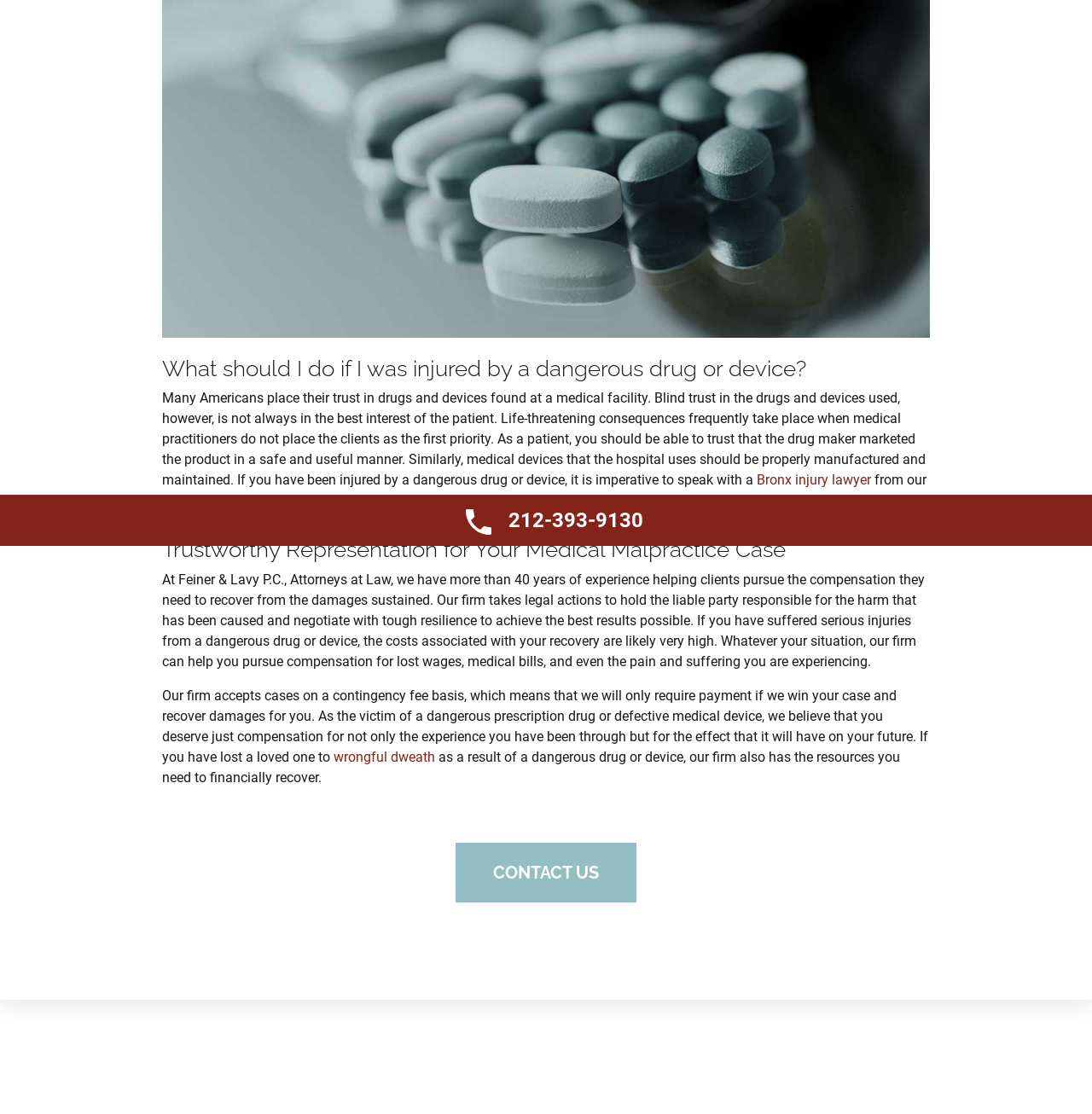Extract the bounding box coordinates for the UI element described as: "CONTACT US".

[0.417, 0.756, 0.583, 0.81]